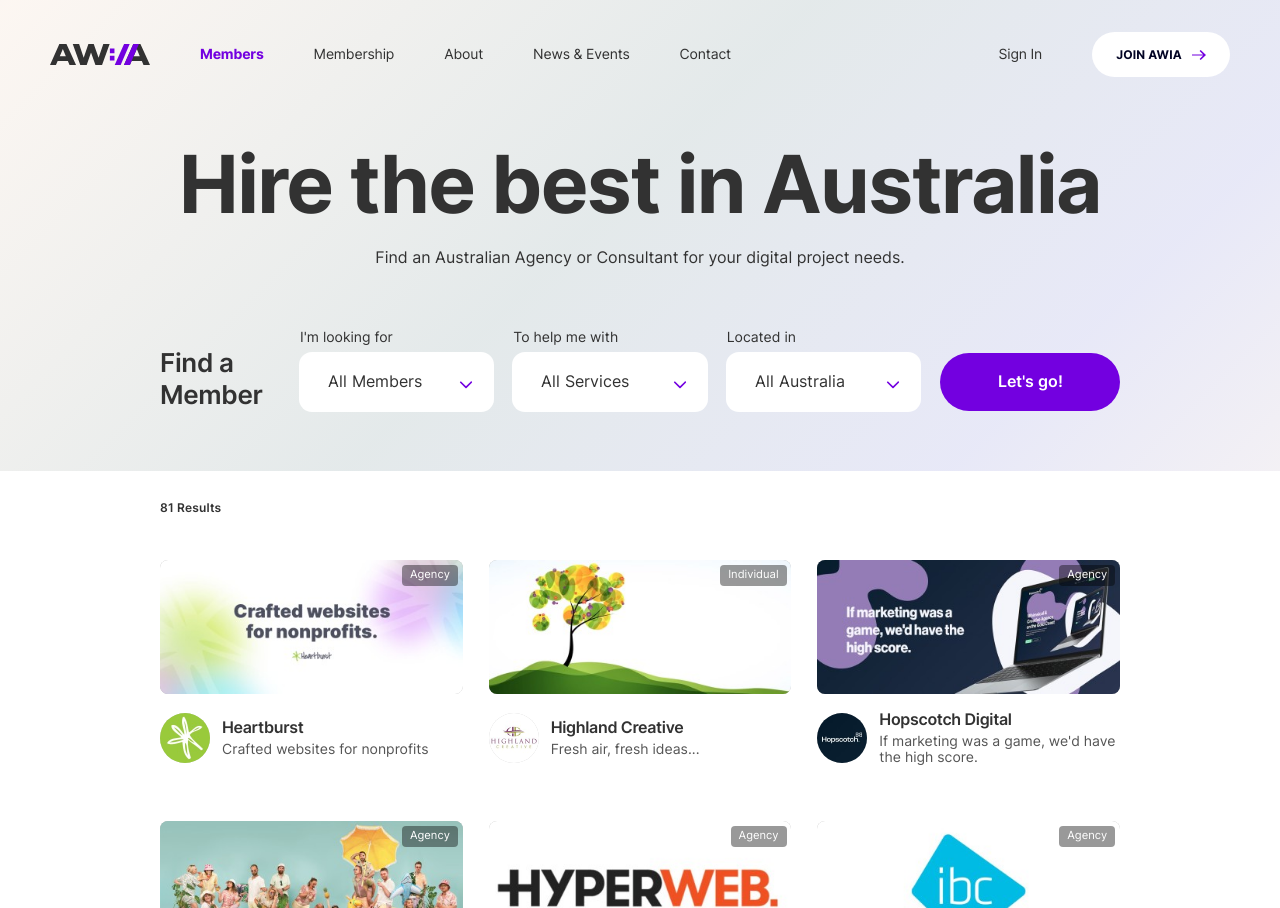Determine the bounding box coordinates of the UI element described below. Use the format (top-left x, top-left y, bottom-right x, bottom-right y) with floating point numbers between 0 and 1: Sign In

[0.78, 0.049, 0.814, 0.071]